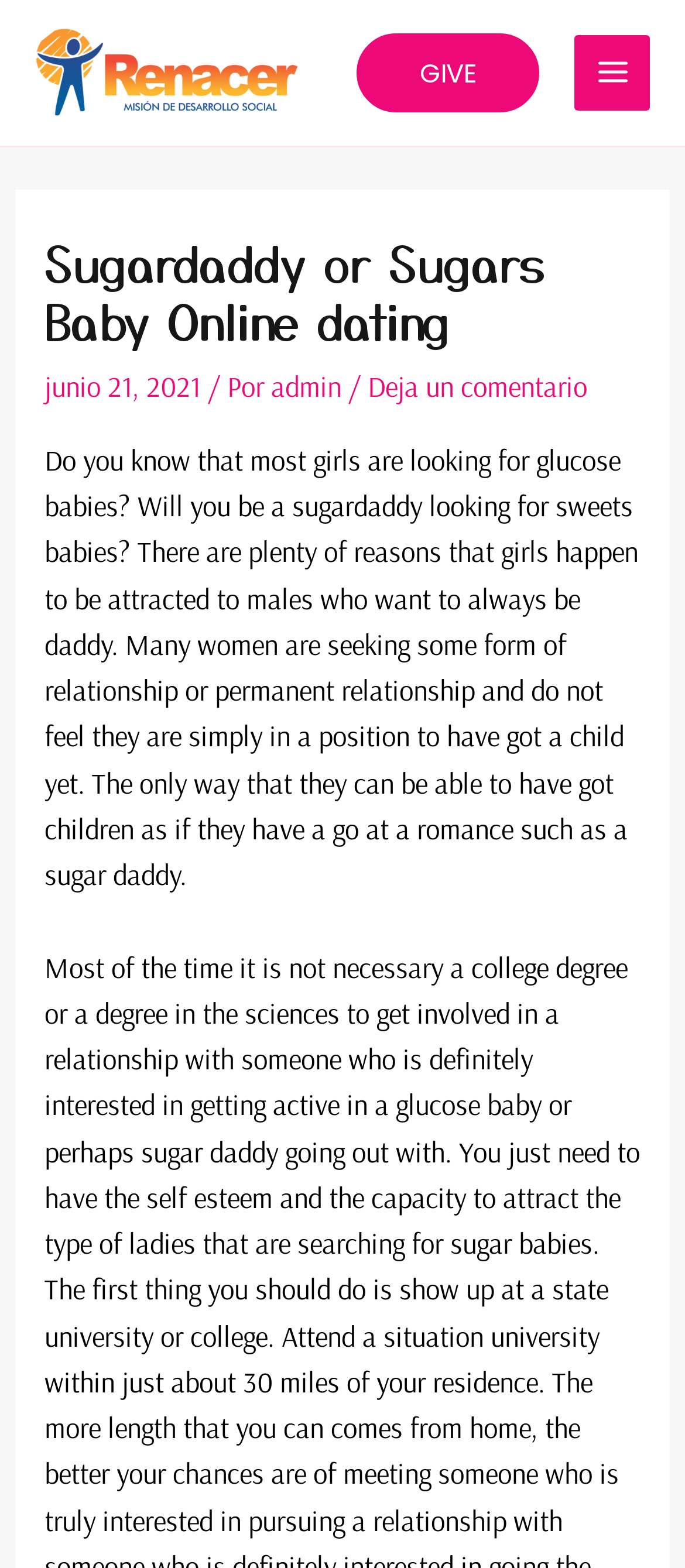Can you find the bounding box coordinates for the UI element given this description: "Main Menu"? Provide the coordinates as four float numbers between 0 and 1: [left, top, right, bottom].

[0.839, 0.022, 0.949, 0.07]